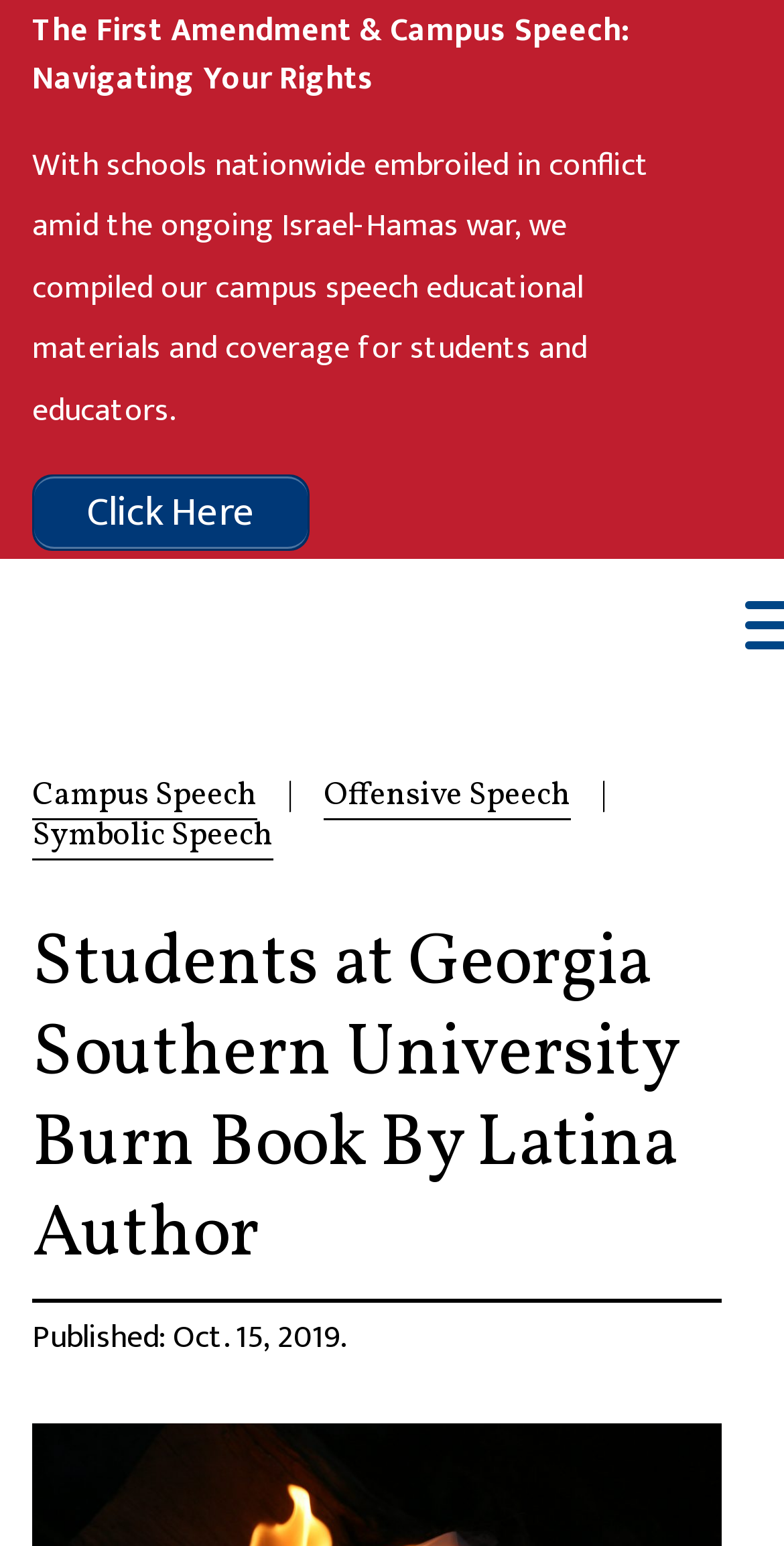Where did the book burning take place?
Using the image as a reference, answer with just one word or a short phrase.

Georgia Southern University